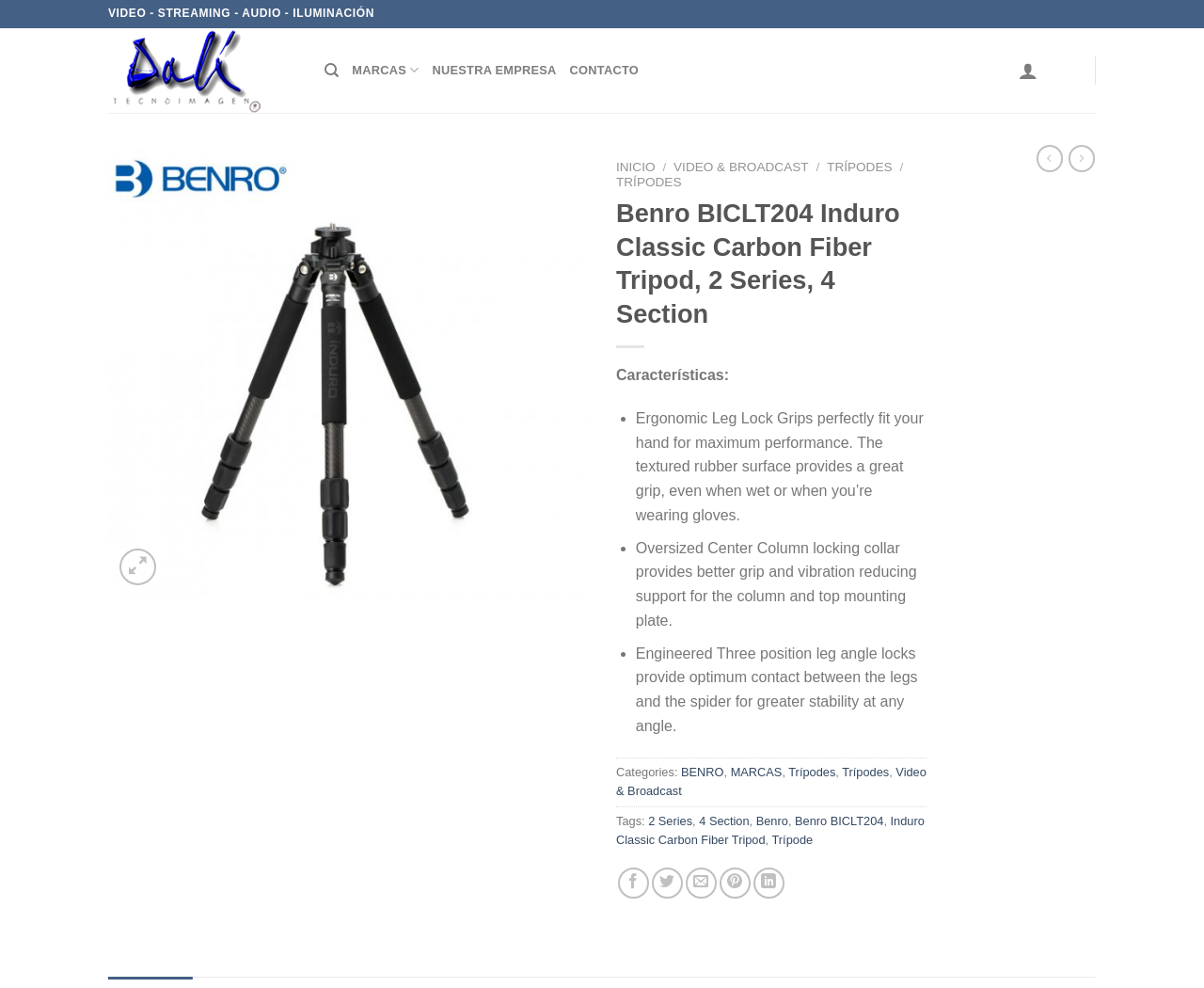Provide the bounding box coordinates for the UI element that is described by this text: "2 Series". The coordinates should be in the form of four float numbers between 0 and 1: [left, top, right, bottom].

[0.538, 0.824, 0.575, 0.838]